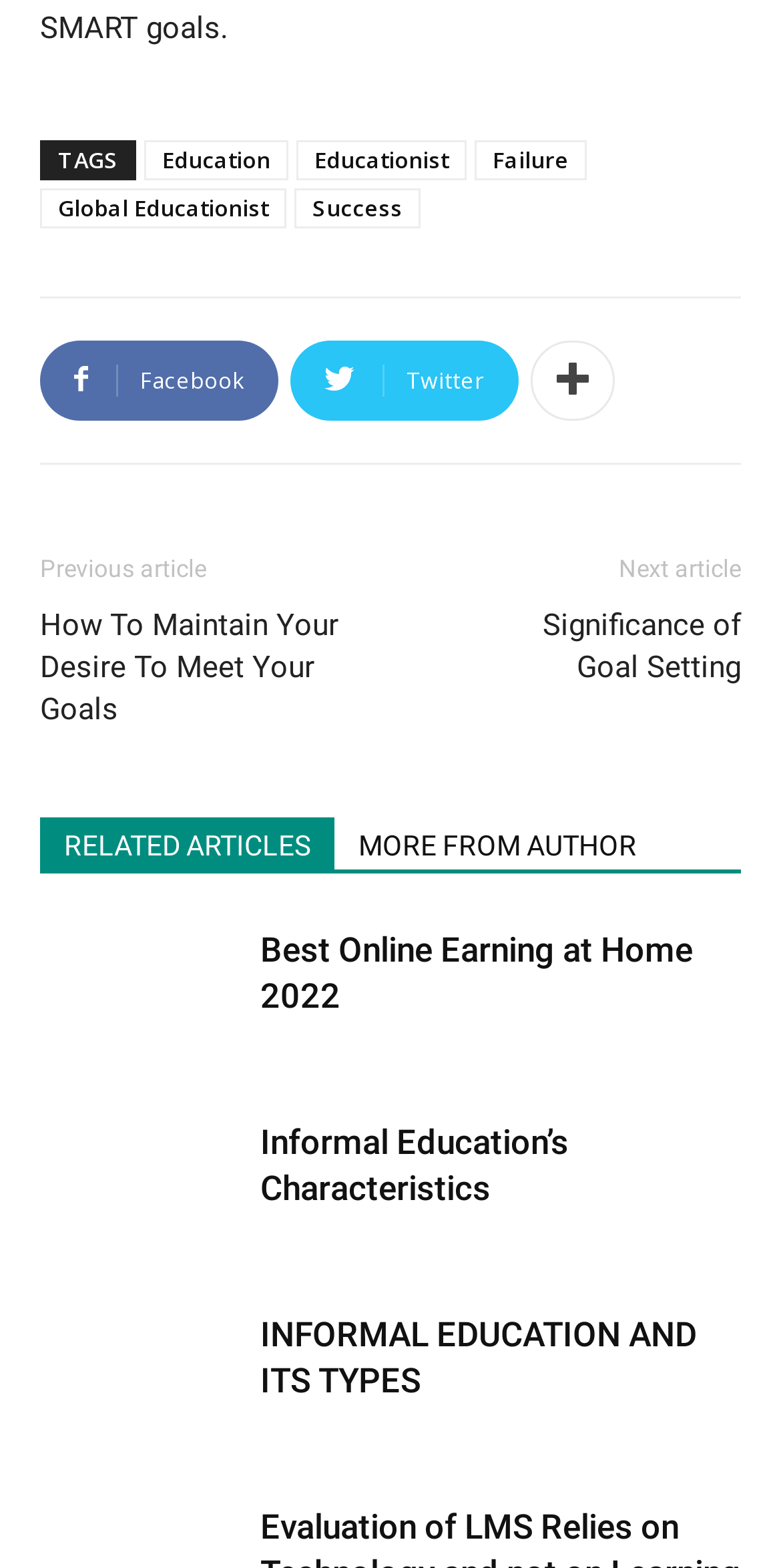Please answer the following question using a single word or phrase: 
What is the direction of the arrow in the link ''?

Right